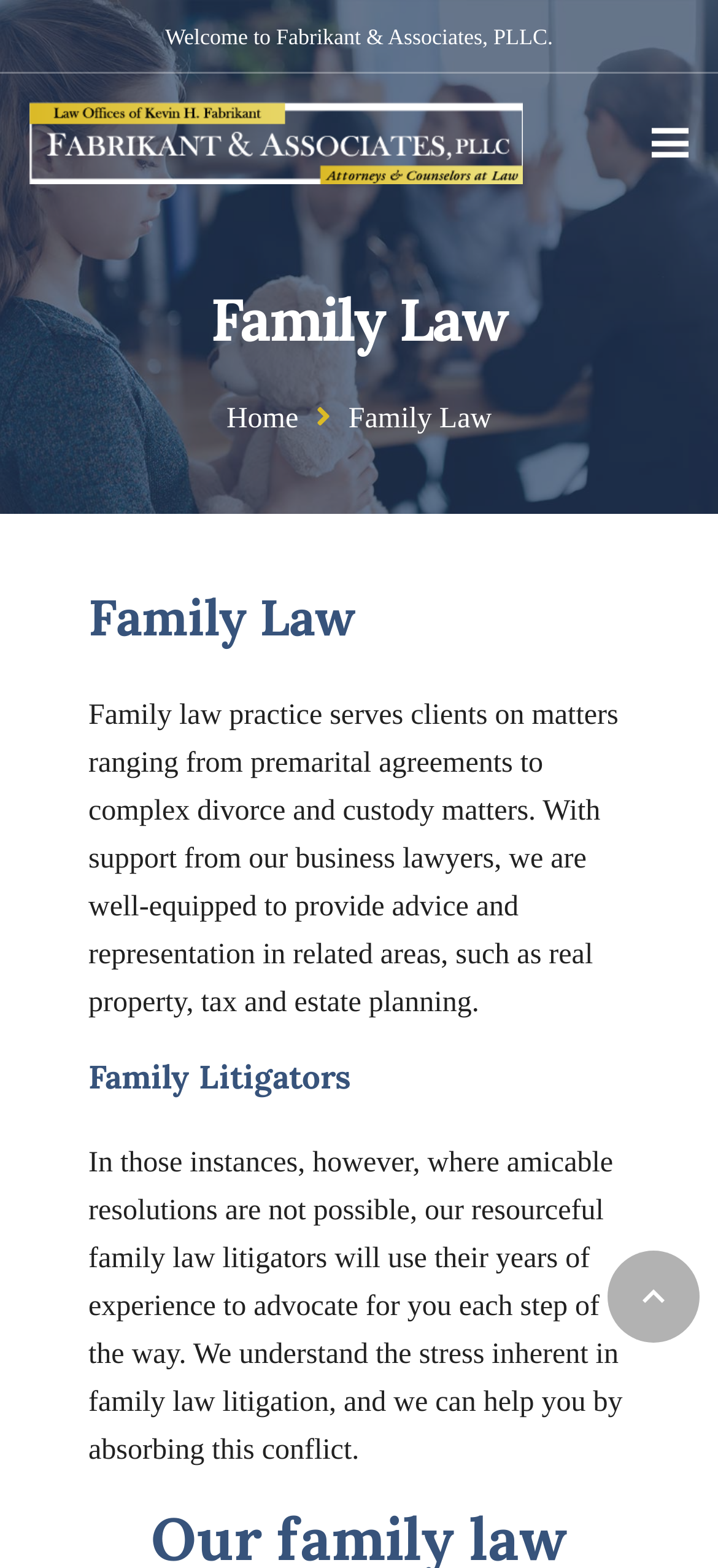Give a short answer using one word or phrase for the question:
What is the role of the firm's family law litigators?

To advocate for clients